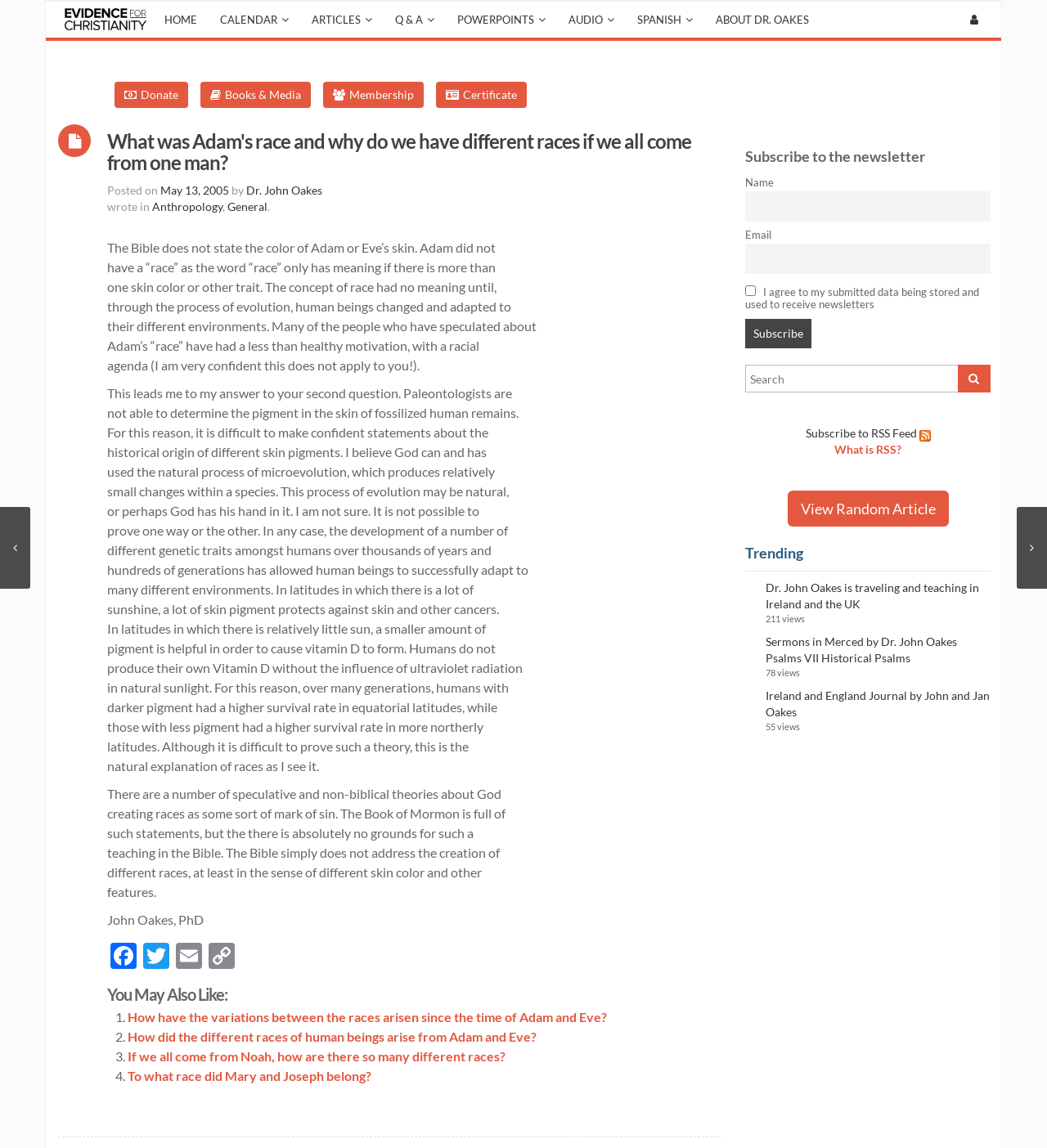Find the bounding box coordinates for the element that must be clicked to complete the instruction: "Donate by clicking the 'Donate' button". The coordinates should be four float numbers between 0 and 1, indicated as [left, top, right, bottom].

[0.109, 0.071, 0.18, 0.094]